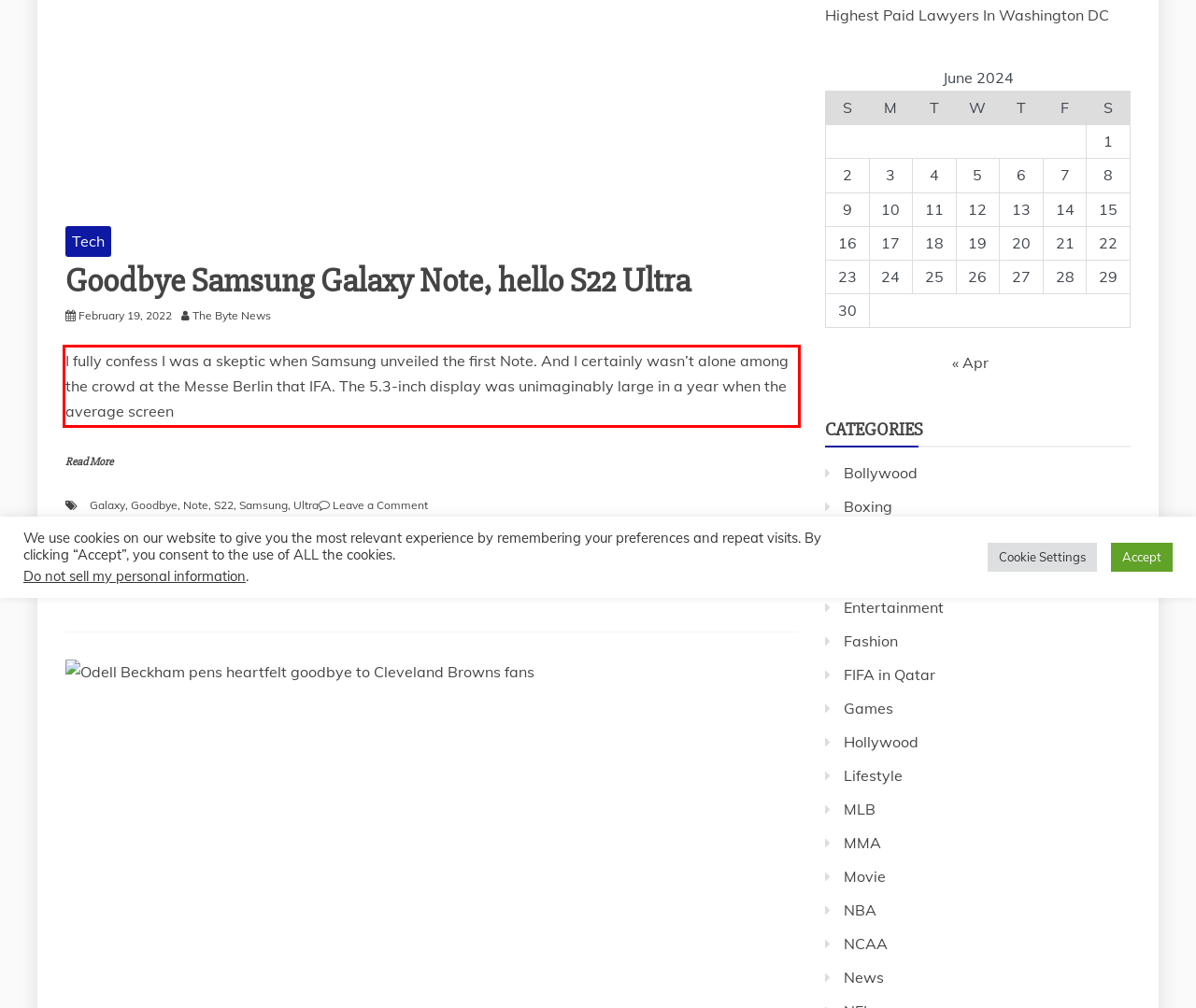Look at the screenshot of the webpage, locate the red rectangle bounding box, and generate the text content that it contains.

I fully confess I was a skeptic when Samsung unveiled the first Note. And I certainly wasn’t alone among the crowd at the Messe Berlin that IFA. The 5.3-inch display was unimaginably large in a year when the average screen